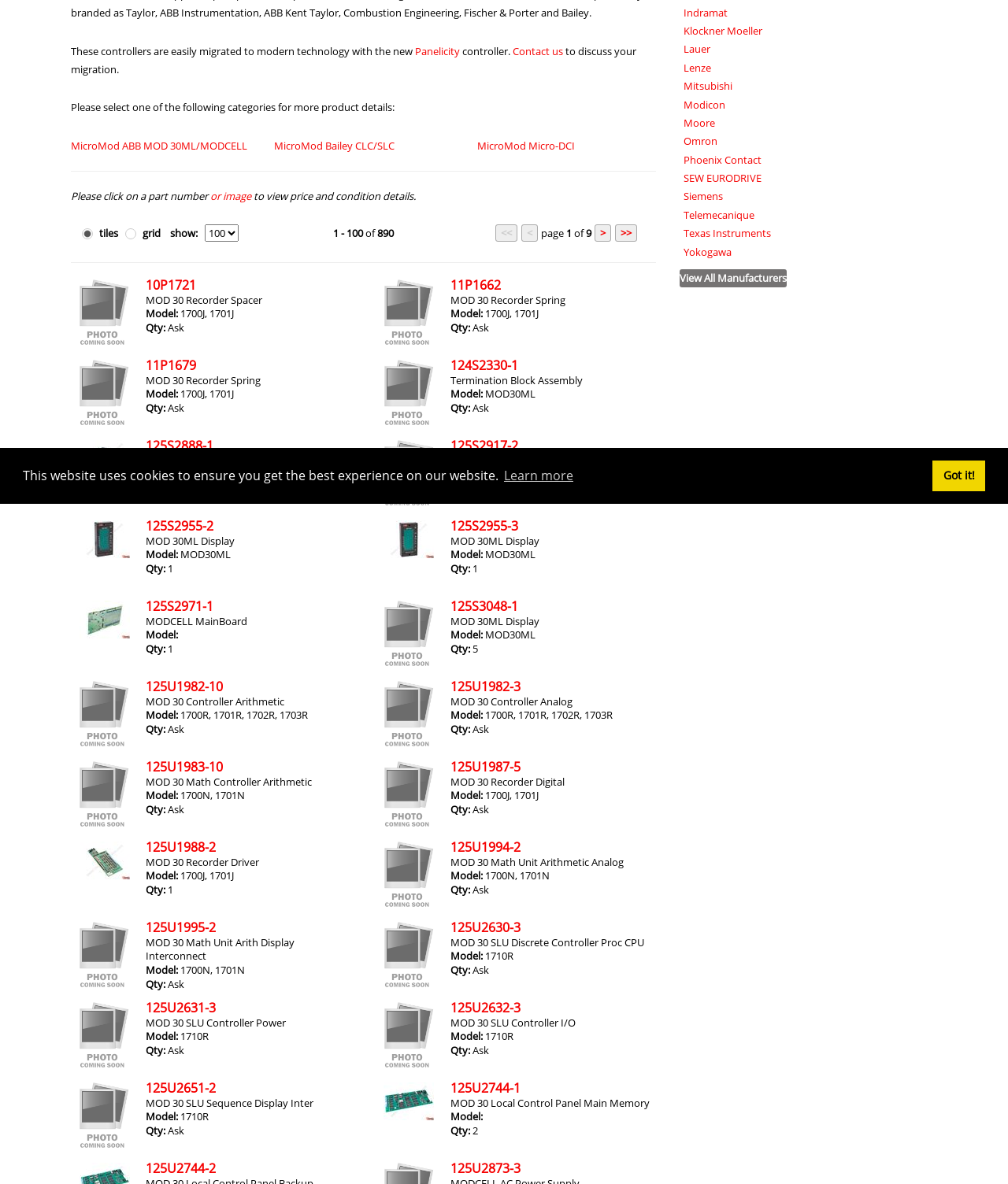Identify and provide the bounding box for the element described by: "125S2971-1".

[0.145, 0.505, 0.212, 0.52]